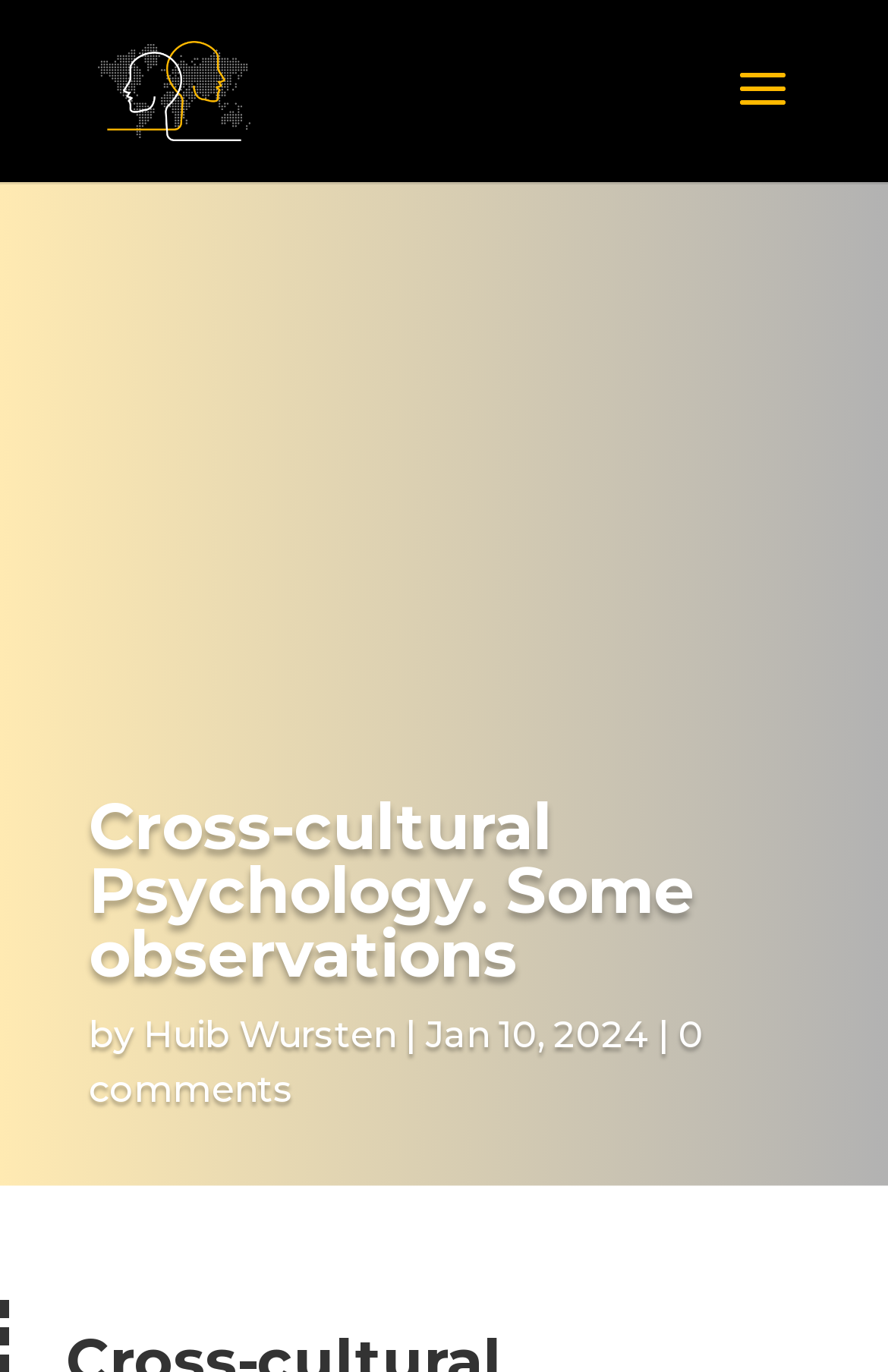How many comments does the article have?
From the details in the image, provide a complete and detailed answer to the question.

The number of comments can be found by looking at the link at the bottom of the page, which says '0 comments'.